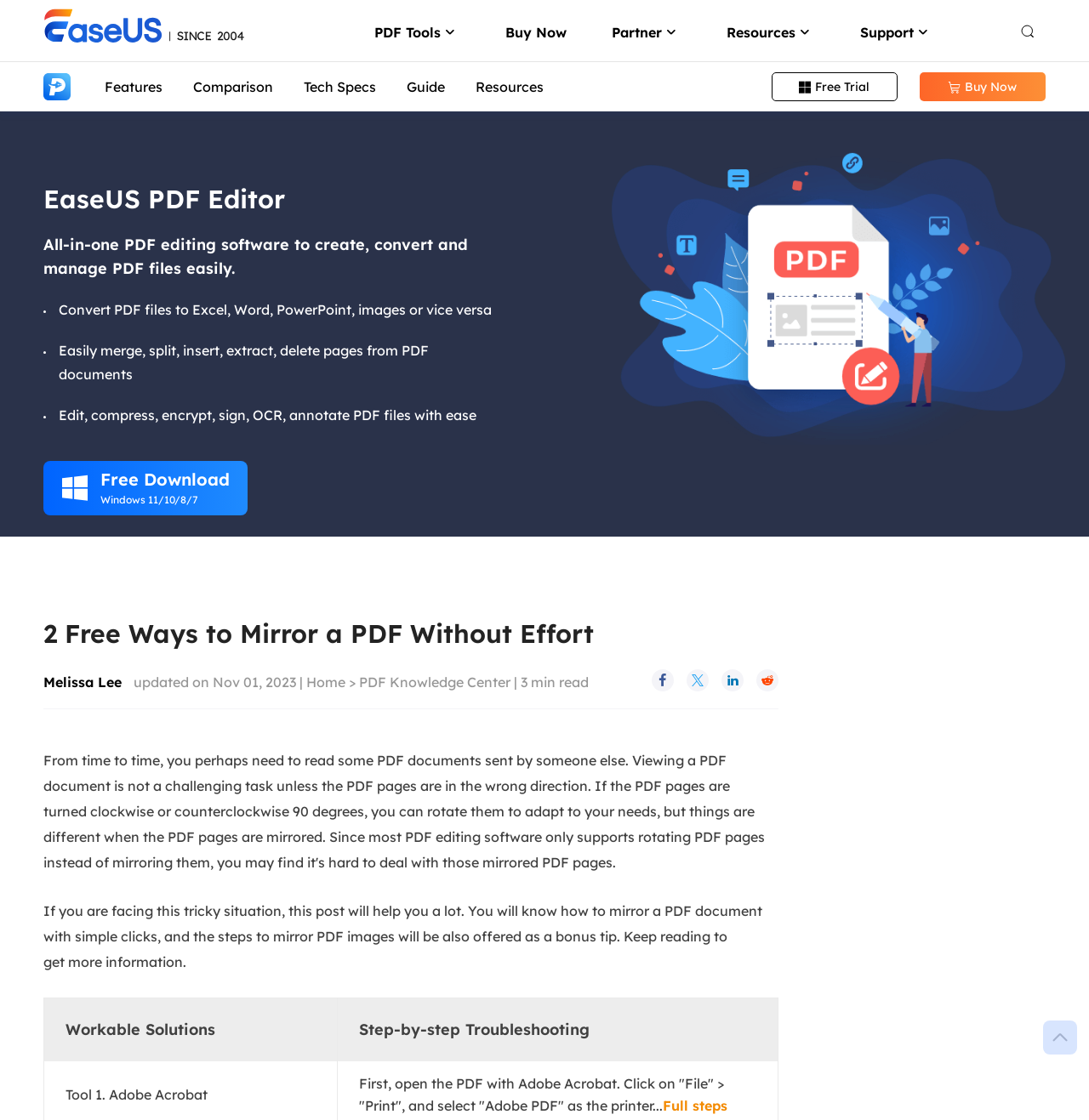Given the description "Reseller Join EaseUS reseller program", determine the bounding box of the corresponding UI element.

[0.586, 0.128, 0.818, 0.179]